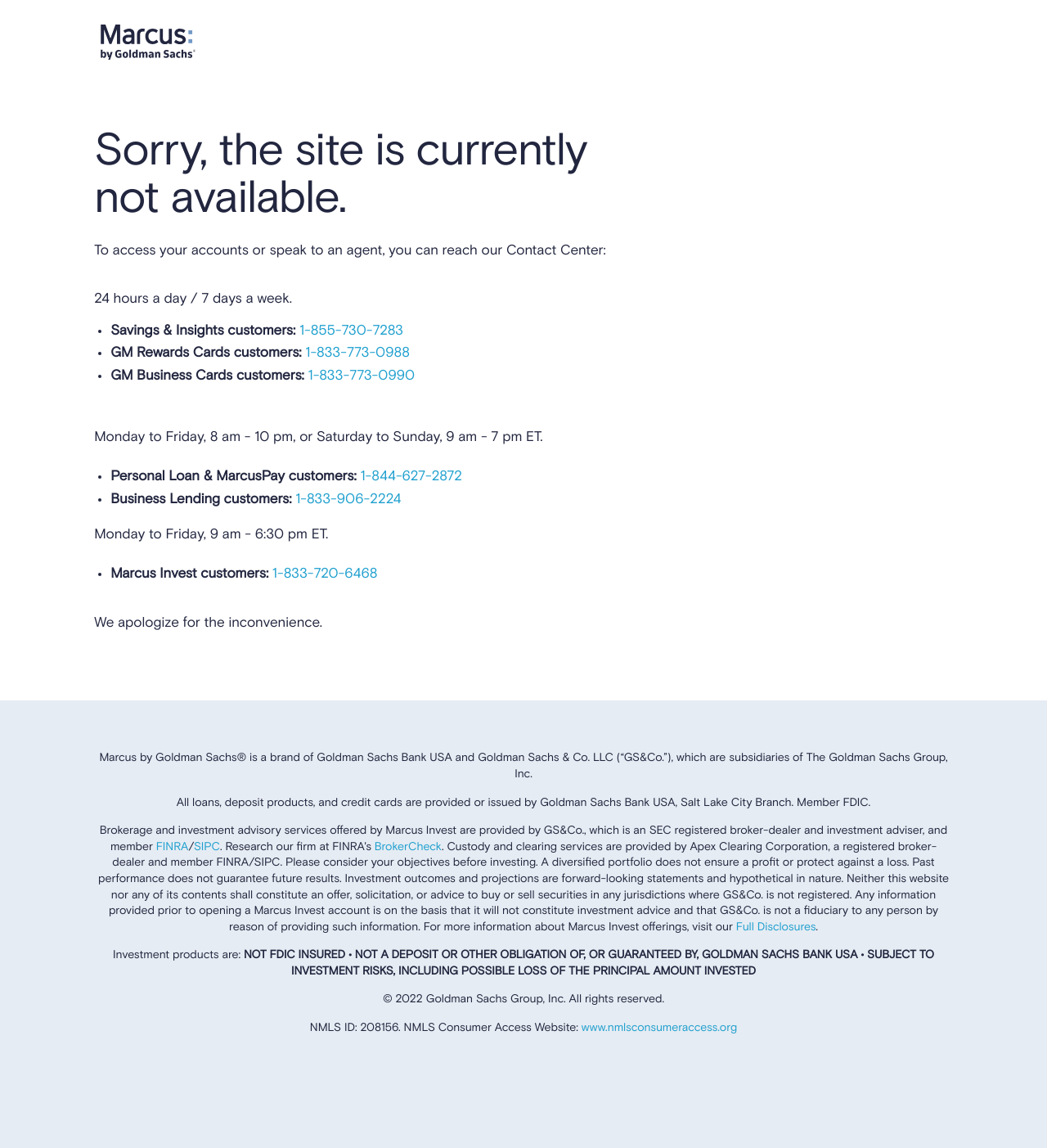Based on the element description: "SIPC", identify the bounding box coordinates for this UI element. The coordinates must be four float numbers between 0 and 1, listed as [left, top, right, bottom].

[0.185, 0.733, 0.21, 0.743]